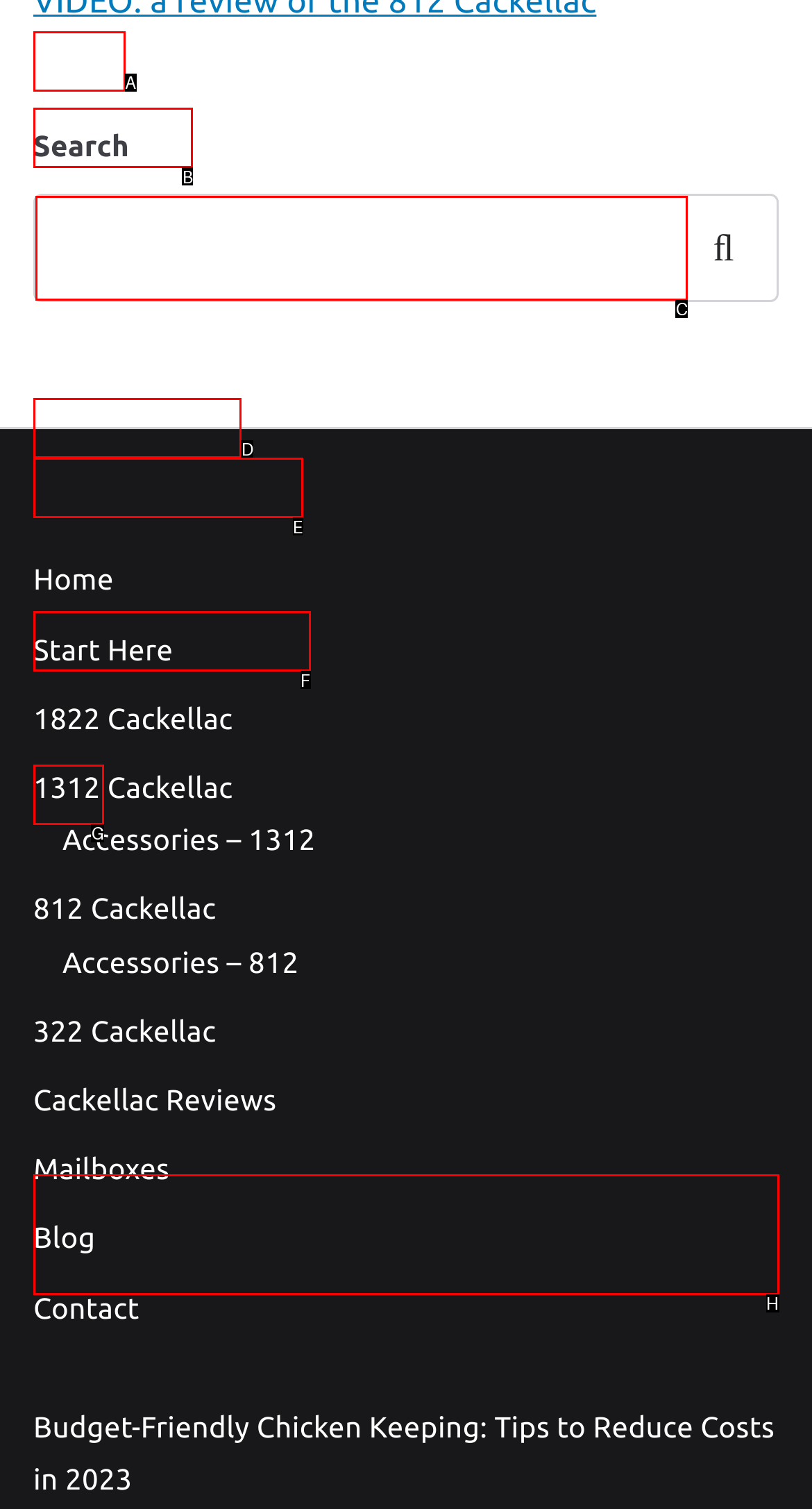Identify the letter of the UI element you need to select to accomplish the task: search for something.
Respond with the option's letter from the given choices directly.

C